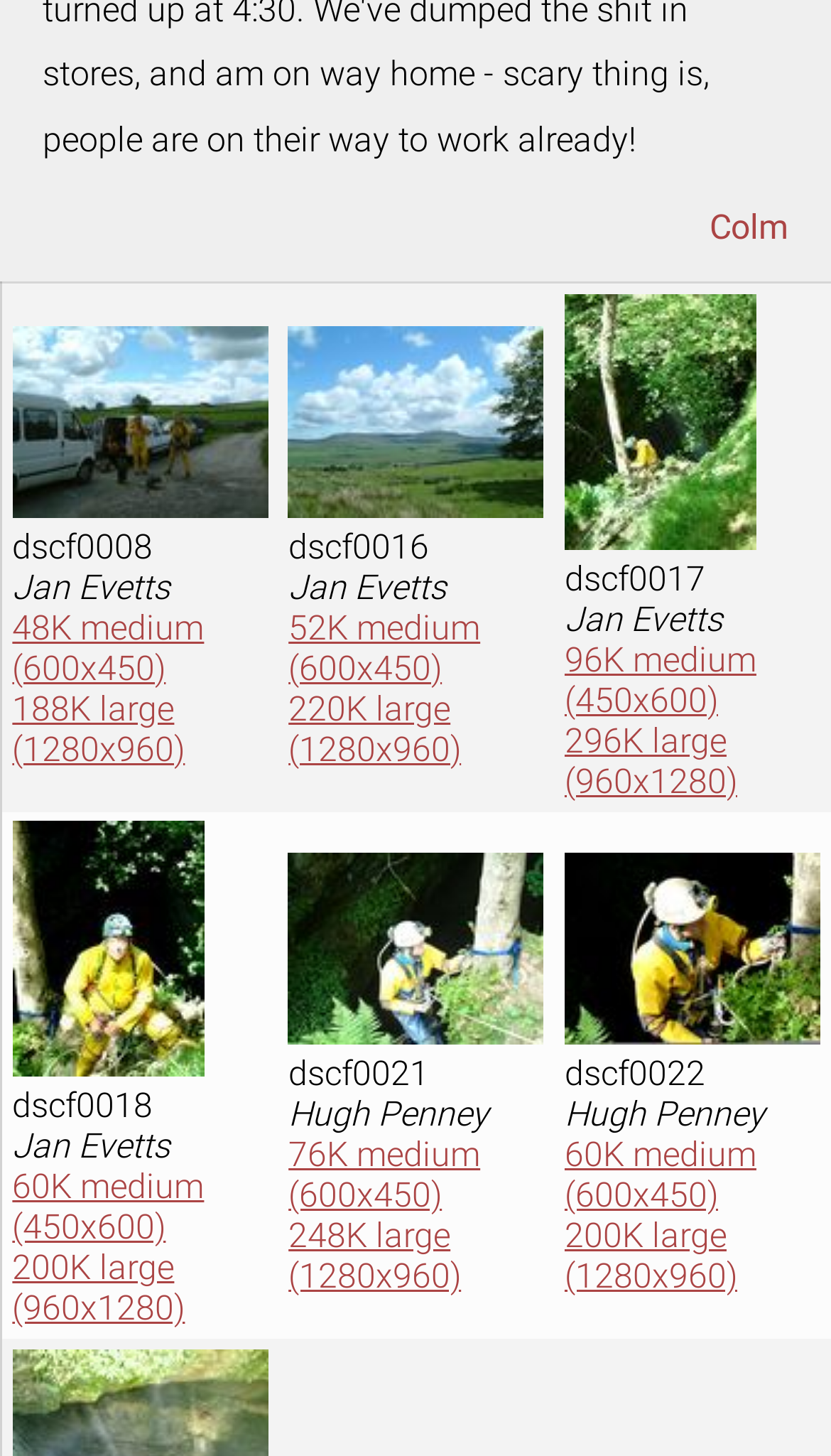Give a one-word or one-phrase response to the question:
How many images are on this webpage?

9